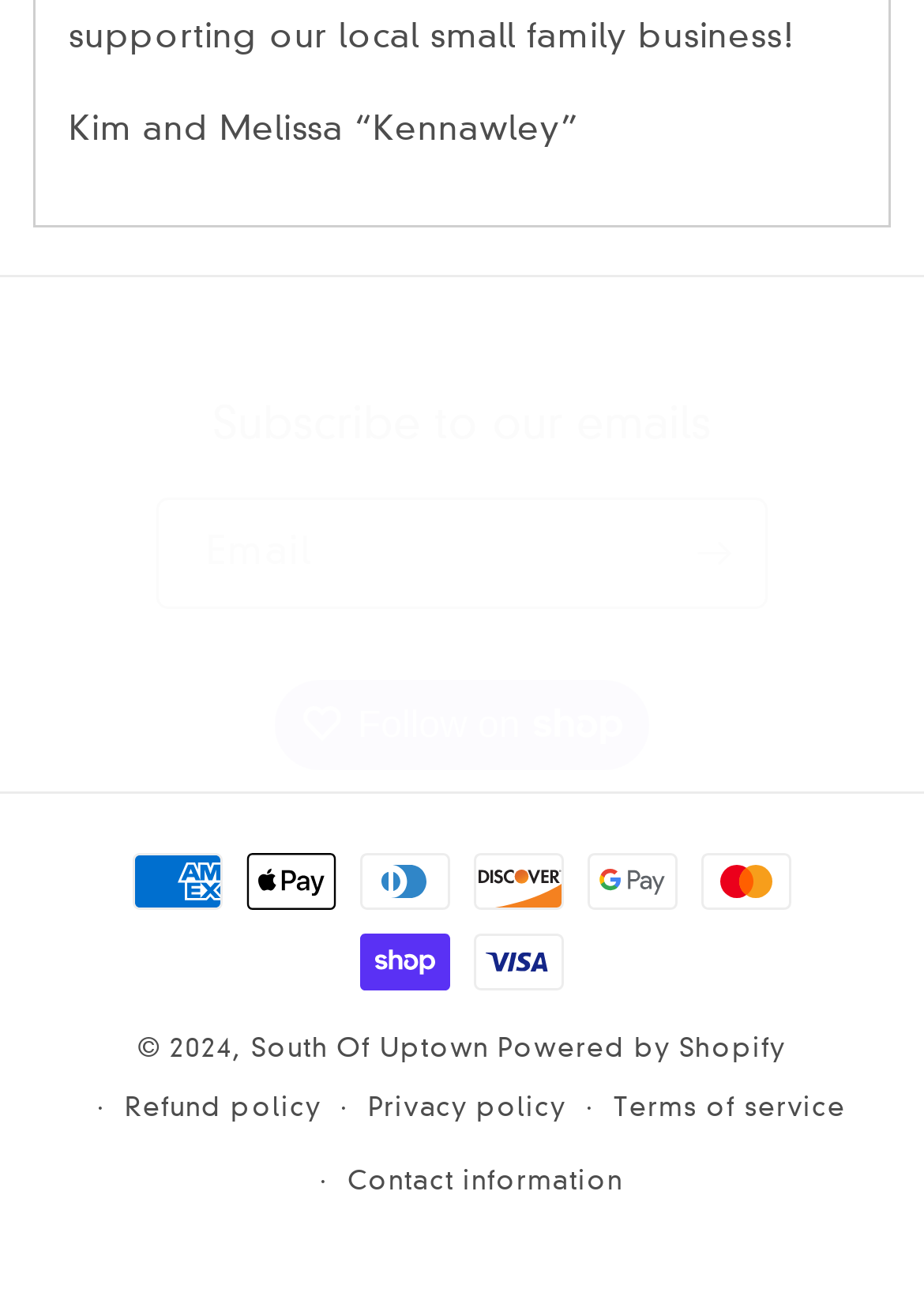What is the copyright year?
Please answer using one word or phrase, based on the screenshot.

2024